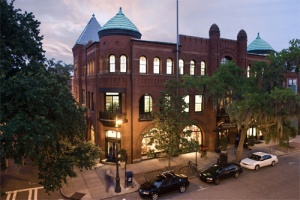What type of trees surround the building?
Provide a fully detailed and comprehensive answer to the question.

The caption describes the trees surrounding the building as 'lush', implying that they are healthy, green, and well-maintained, but it does not specify the exact type of trees.